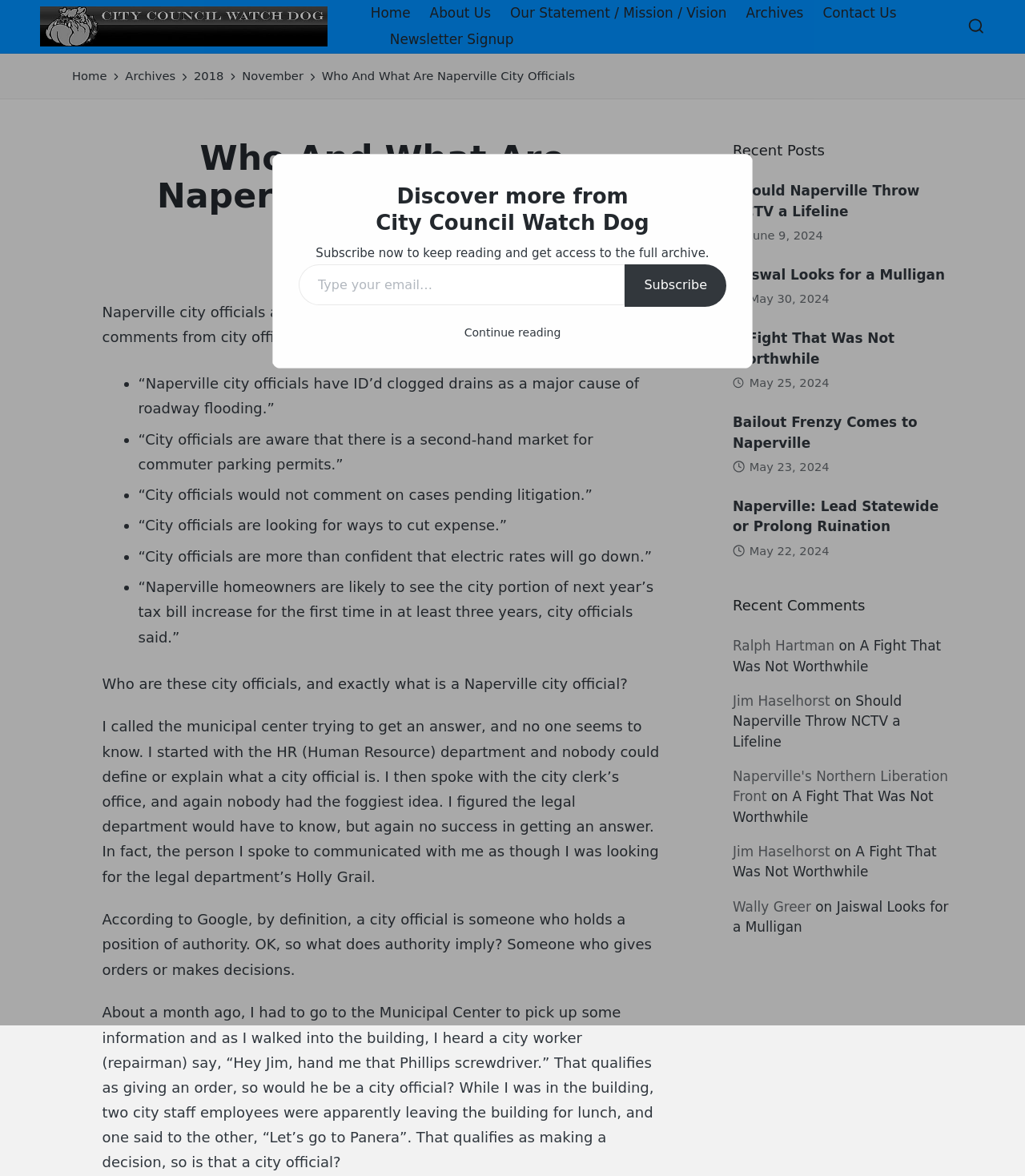Please identify the bounding box coordinates of the clickable area that will allow you to execute the instruction: "Scroll to the top of the page".

[0.949, 0.851, 0.984, 0.882]